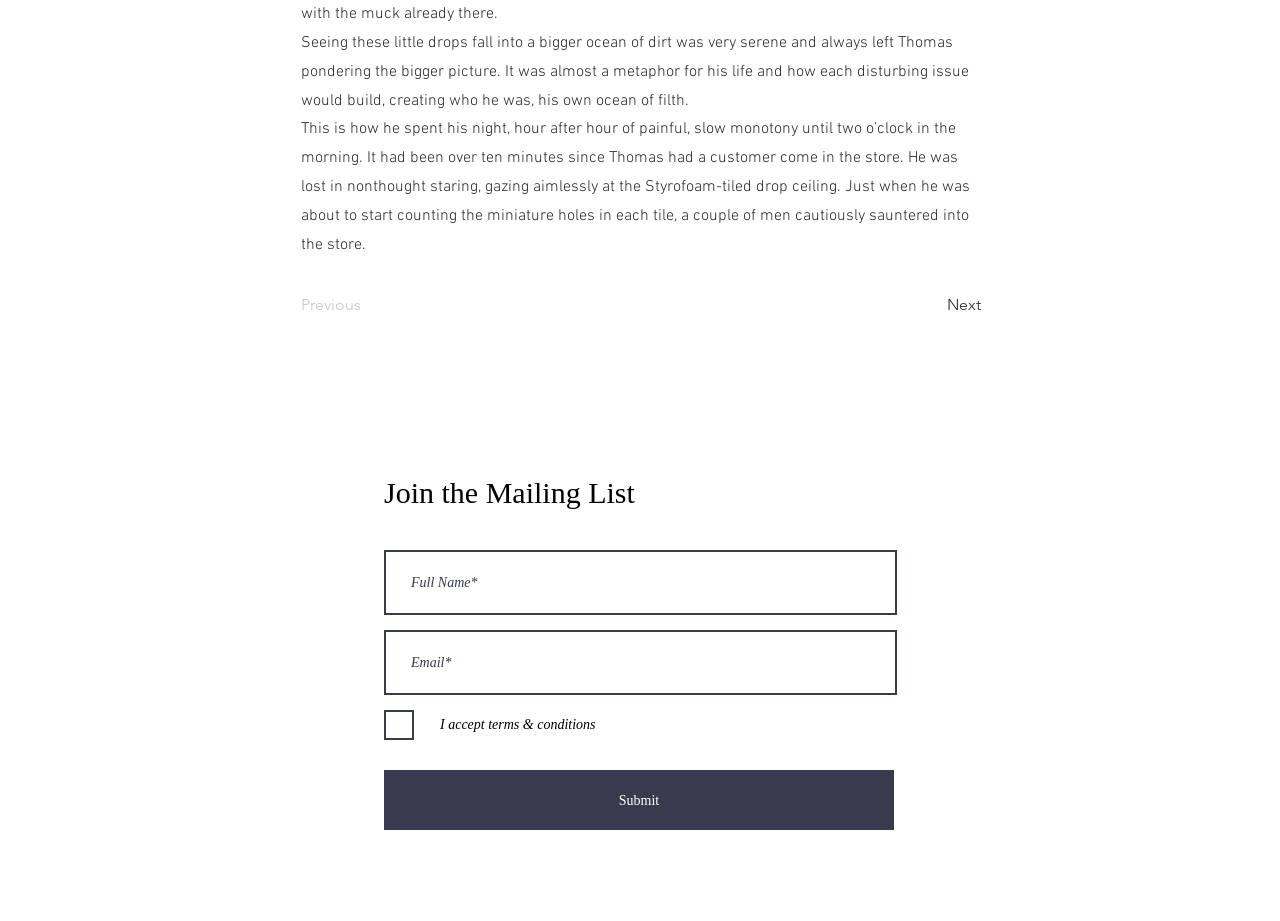What is the purpose of the 'Join the Mailing List' section?
Examine the image closely and answer the question with as much detail as possible.

The 'Join the Mailing List' section contains input fields for full name and email, and a checkbox for terms and conditions, indicating that it is used to collect user information for the mailing list.